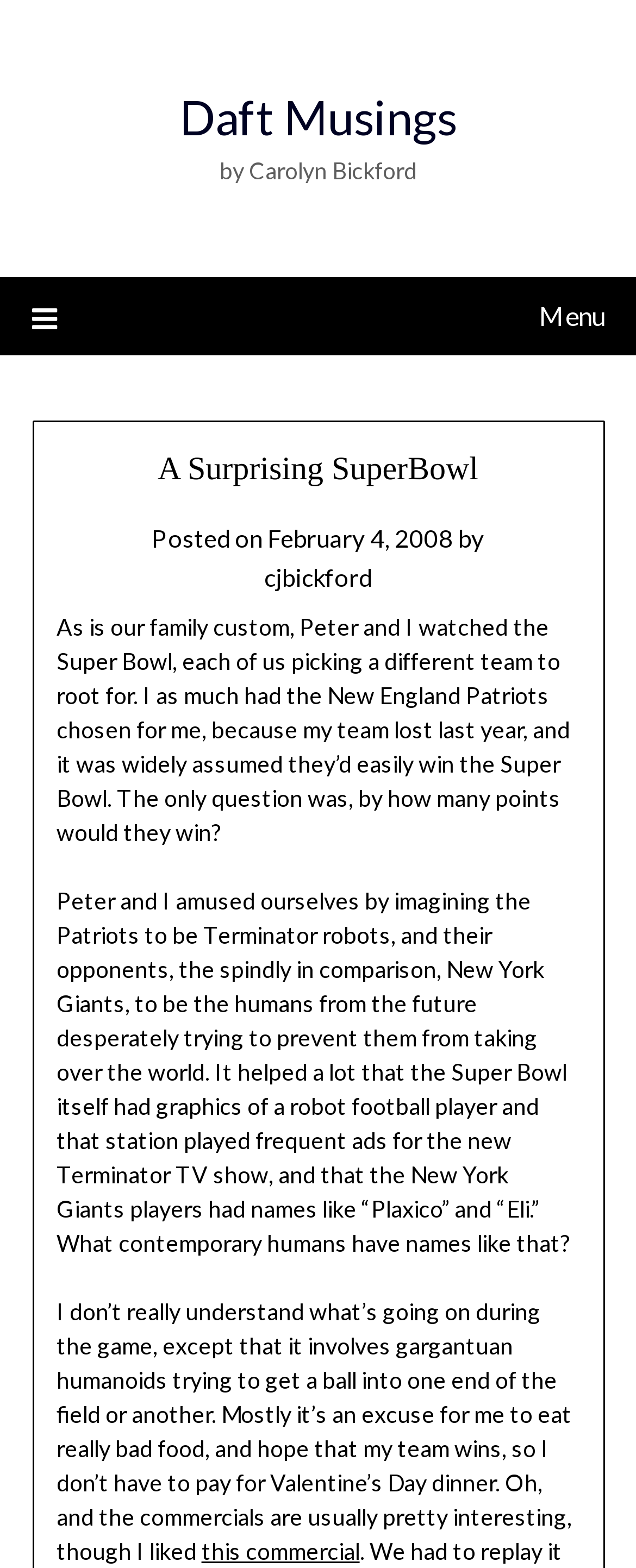Based on what you see in the screenshot, provide a thorough answer to this question: What is the author's purpose of watching the Super Bowl?

The author mentions that watching the Super Bowl is an excuse for her to eat really bad food, and hope that her team wins, so she doesn’t have to pay for Valentine’s Day dinner.